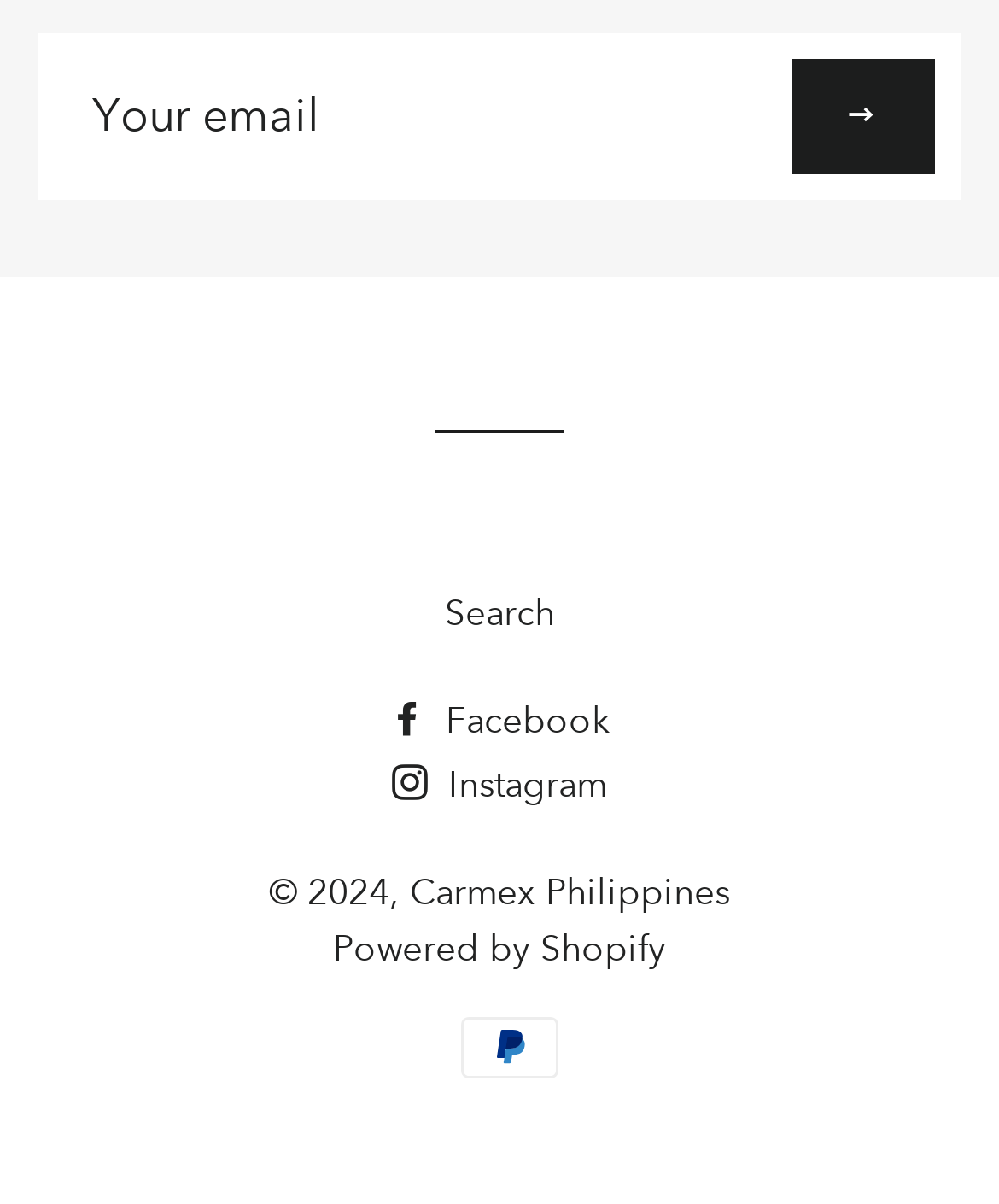Please find the bounding box coordinates in the format (top-left x, top-left y, bottom-right x, bottom-right y) for the given element description. Ensure the coordinates are floating point numbers between 0 and 1. Description: Search

[0.445, 0.489, 0.555, 0.527]